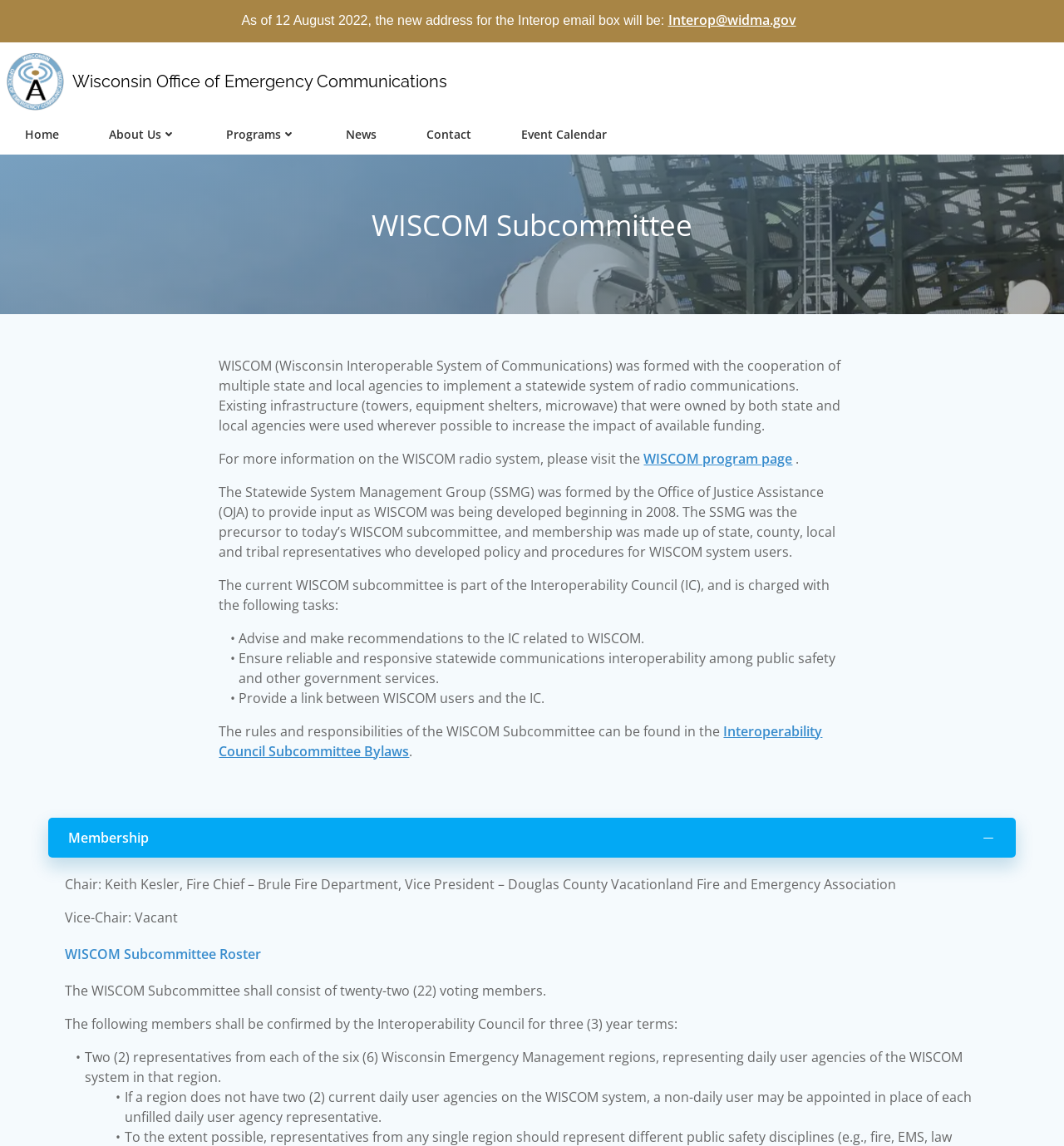Determine the bounding box coordinates of the clickable element necessary to fulfill the instruction: "Read the Interoperability Council Subcommittee Bylaws". Provide the coordinates as four float numbers within the 0 to 1 range, i.e., [left, top, right, bottom].

[0.206, 0.63, 0.773, 0.663]